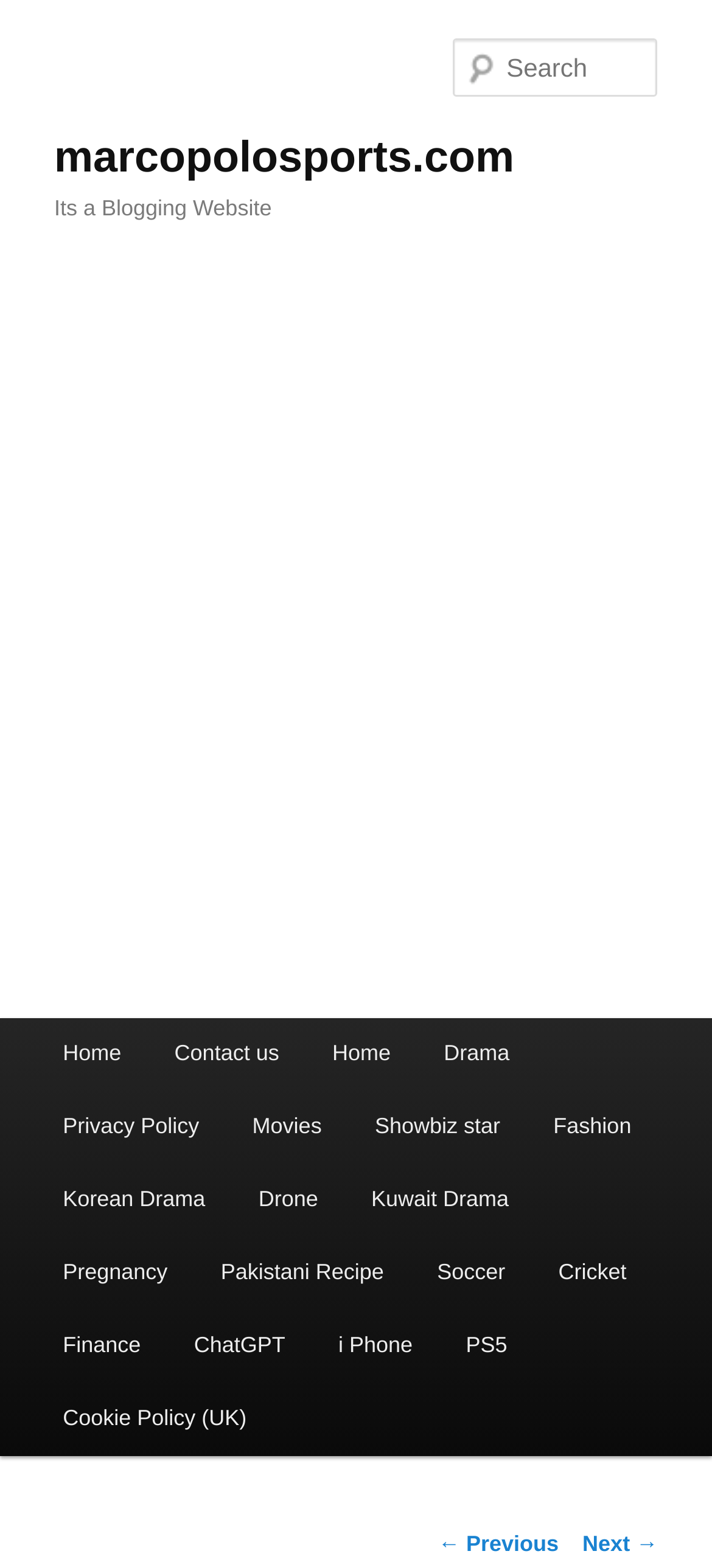Using the details in the image, give a detailed response to the question below:
What is the name of the website?

I determined the answer by looking at the heading element with the text 'marcopolosports.com' which is located at the top of the webpage, indicating that it is the website's name.